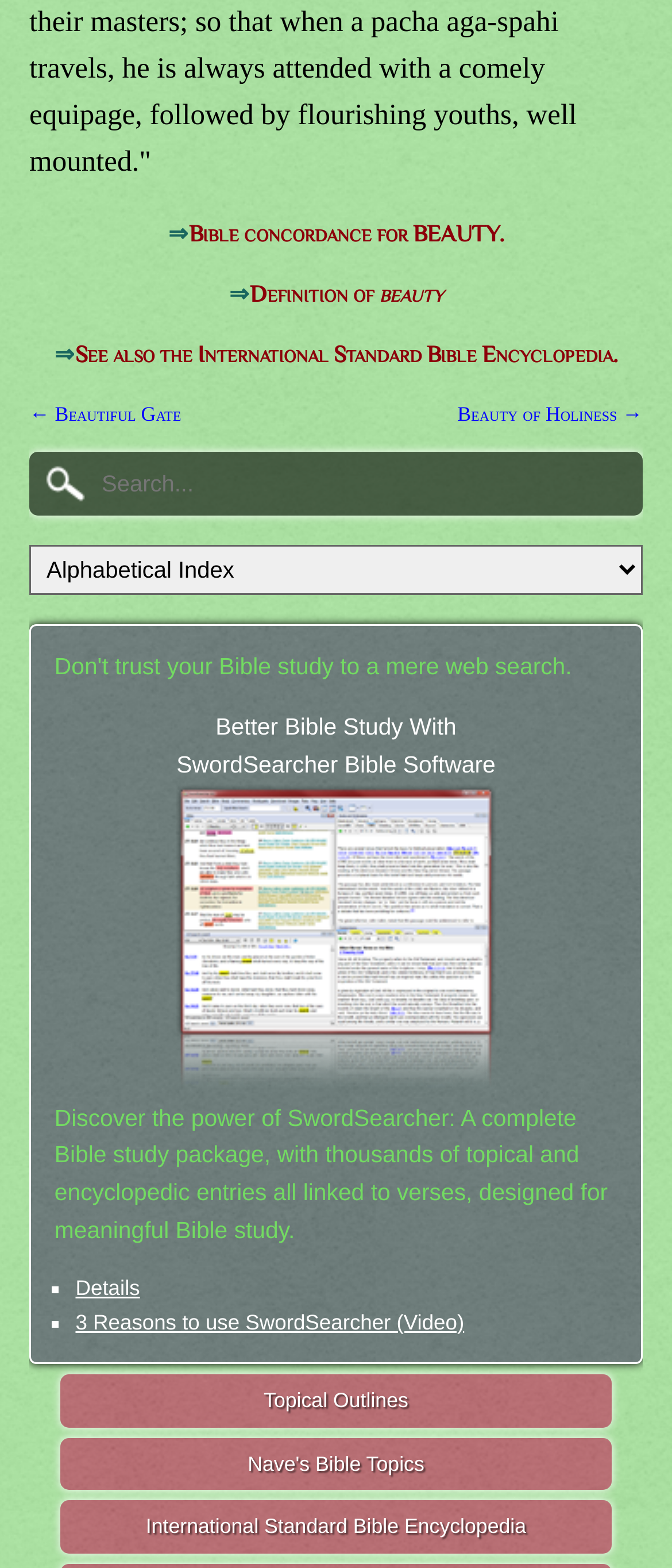Please predict the bounding box coordinates (top-left x, top-left y, bottom-right x, bottom-right y) for the UI element in the screenshot that fits the description: Definition of beauty

[0.372, 0.179, 0.659, 0.196]